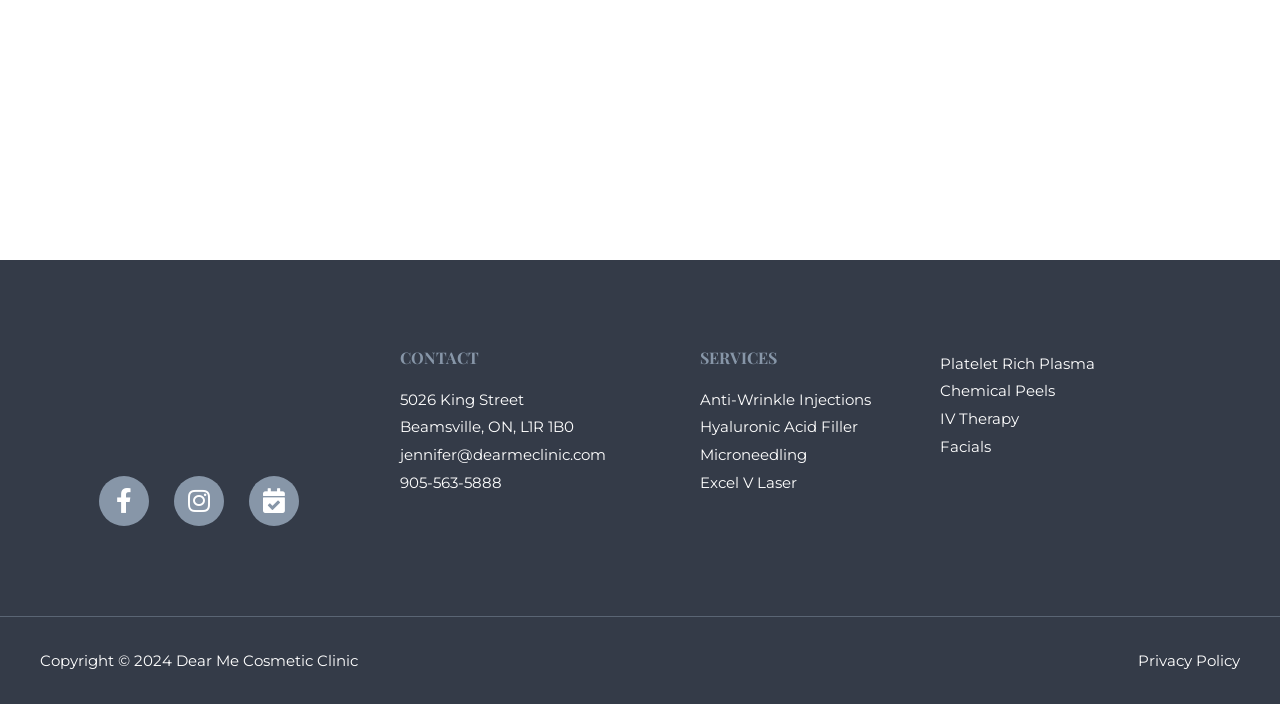For the given element description Hyaluronic Acid Filler, determine the bounding box coordinates of the UI element. The coordinates should follow the format (top-left x, top-left y, bottom-right x, bottom-right y) and be within the range of 0 to 1.

[0.547, 0.587, 0.719, 0.627]